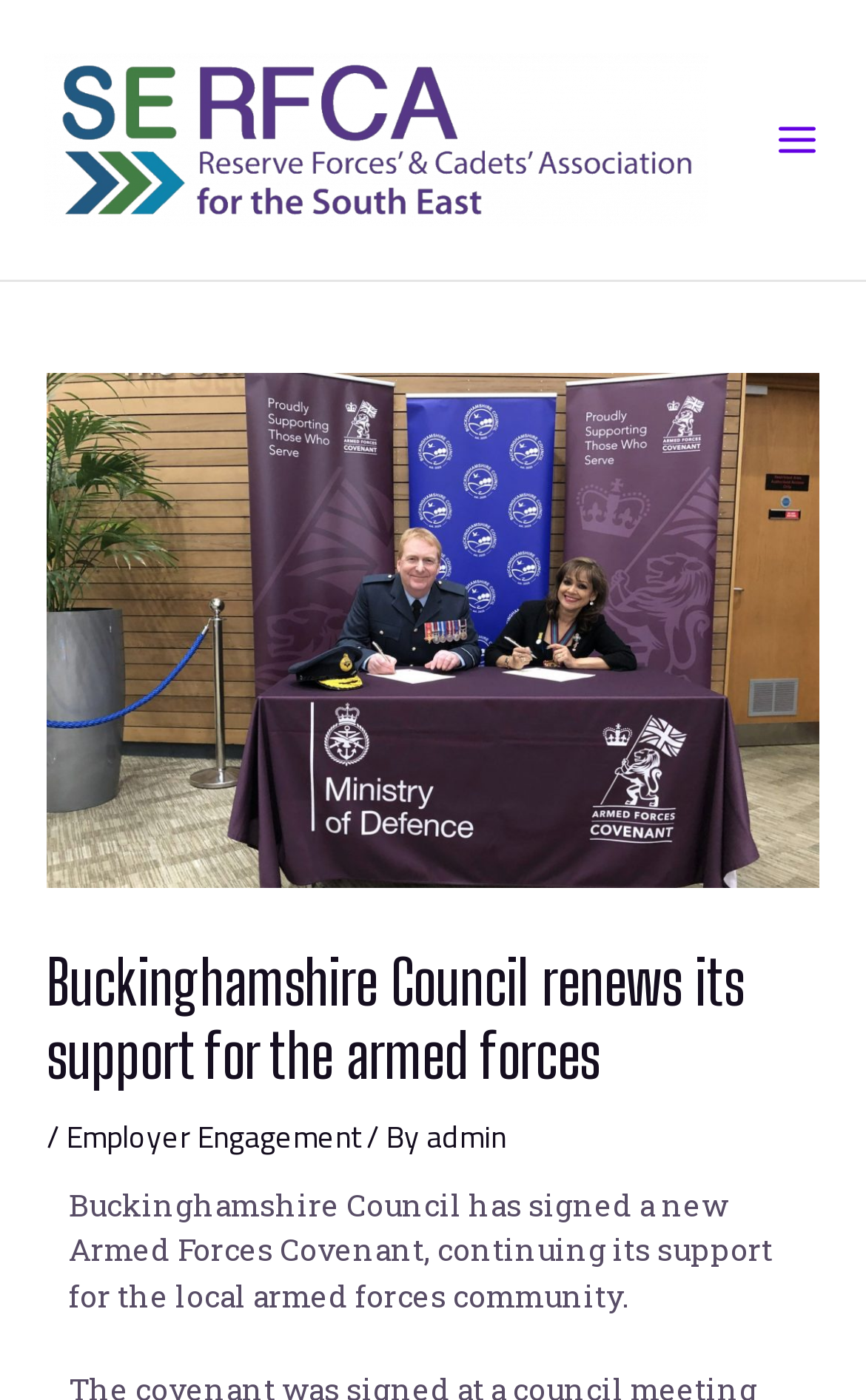Using the information shown in the image, answer the question with as much detail as possible: What is the name of the link that is related to employer engagement?

The question asks for the name of the link that is related to employer engagement. By looking at the webpage, we can see that the link 'Employer Engagement' is related to employer engagement.